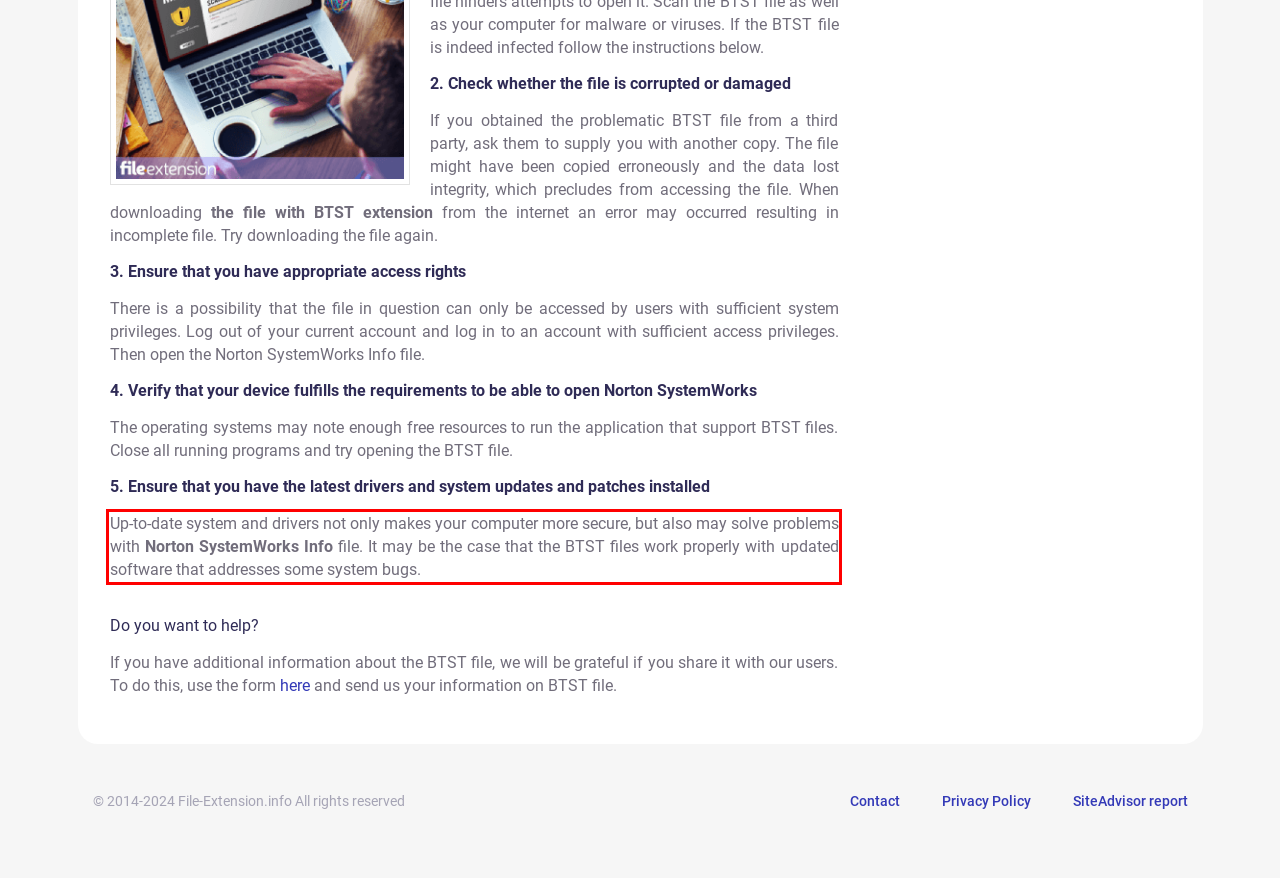Please analyze the screenshot of a webpage and extract the text content within the red bounding box using OCR.

Up-to-date system and drivers not only makes your computer more secure, but also may solve problems with Norton SystemWorks Info file. It may be the case that the BTST files work properly with updated software that addresses some system bugs.